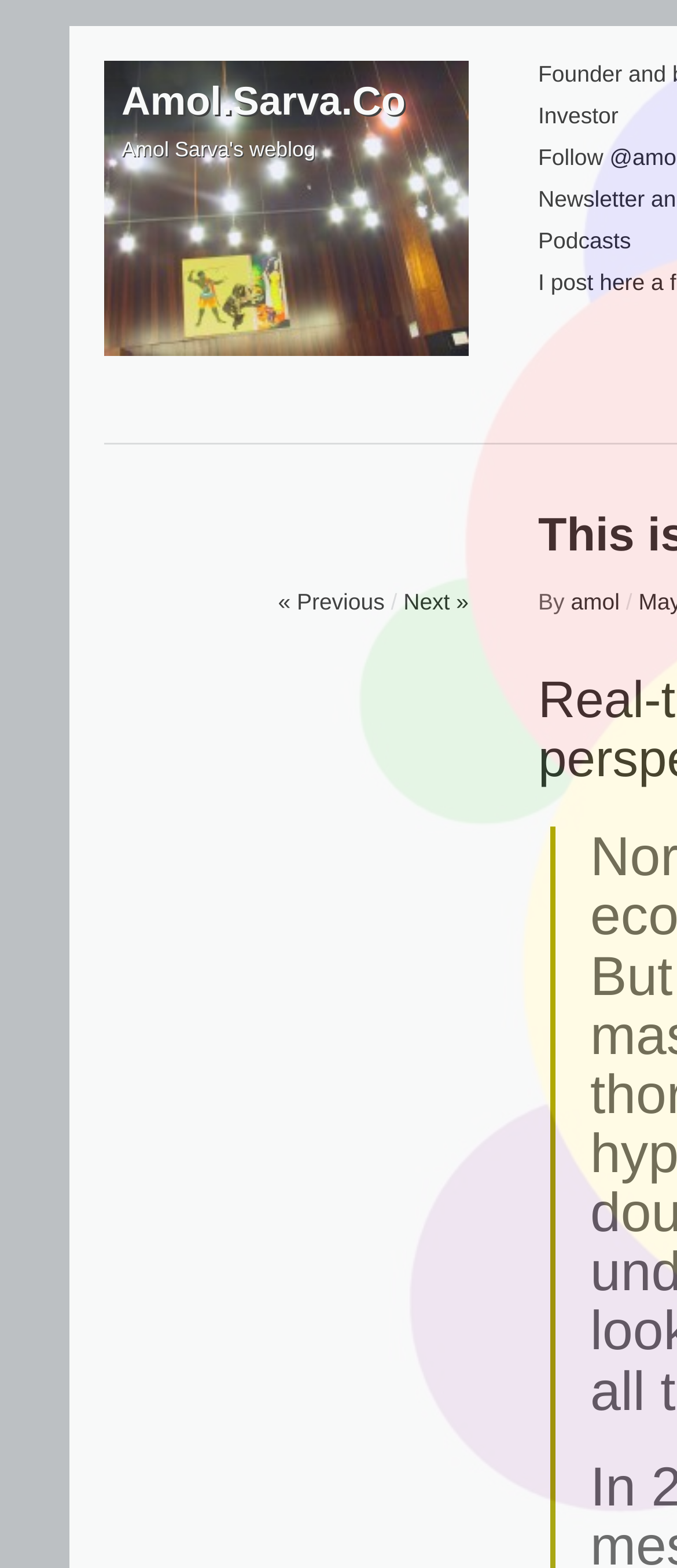What is the author's name?
Give a thorough and detailed response to the question.

I found the author's name by looking at the link with the text 'By' next to it, which is 'amol'.